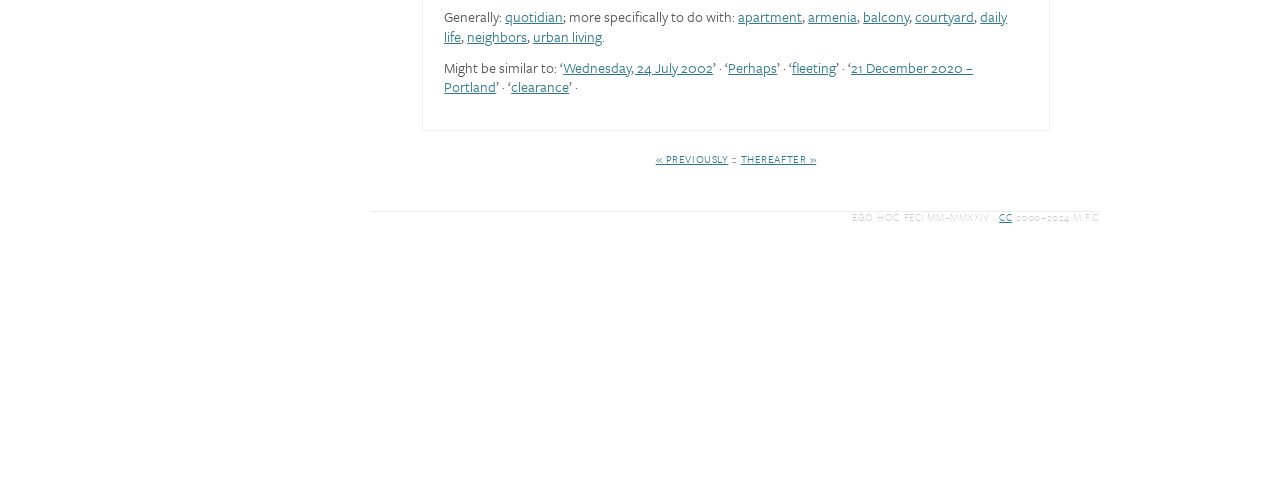Provide a brief response in the form of a single word or phrase:
What is the link above 'neighbors'?

daily life